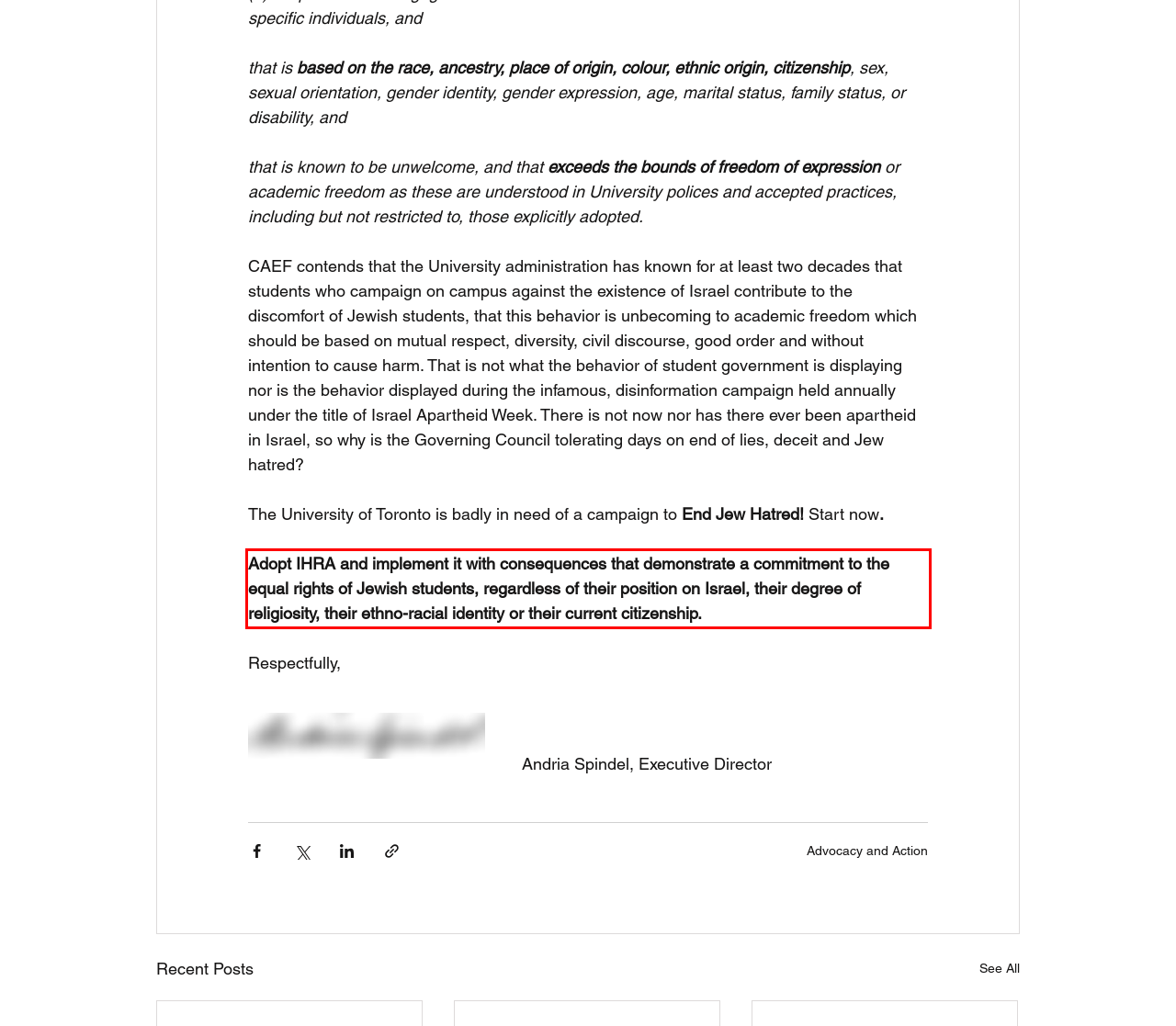Within the screenshot of a webpage, identify the red bounding box and perform OCR to capture the text content it contains.

Adopt IHRA and implement it with consequences that demonstrate a commitment to the equal rights of Jewish students, regardless of their position on Israel, their degree of religiosity, their ethno-racial identity or their current citizenship.